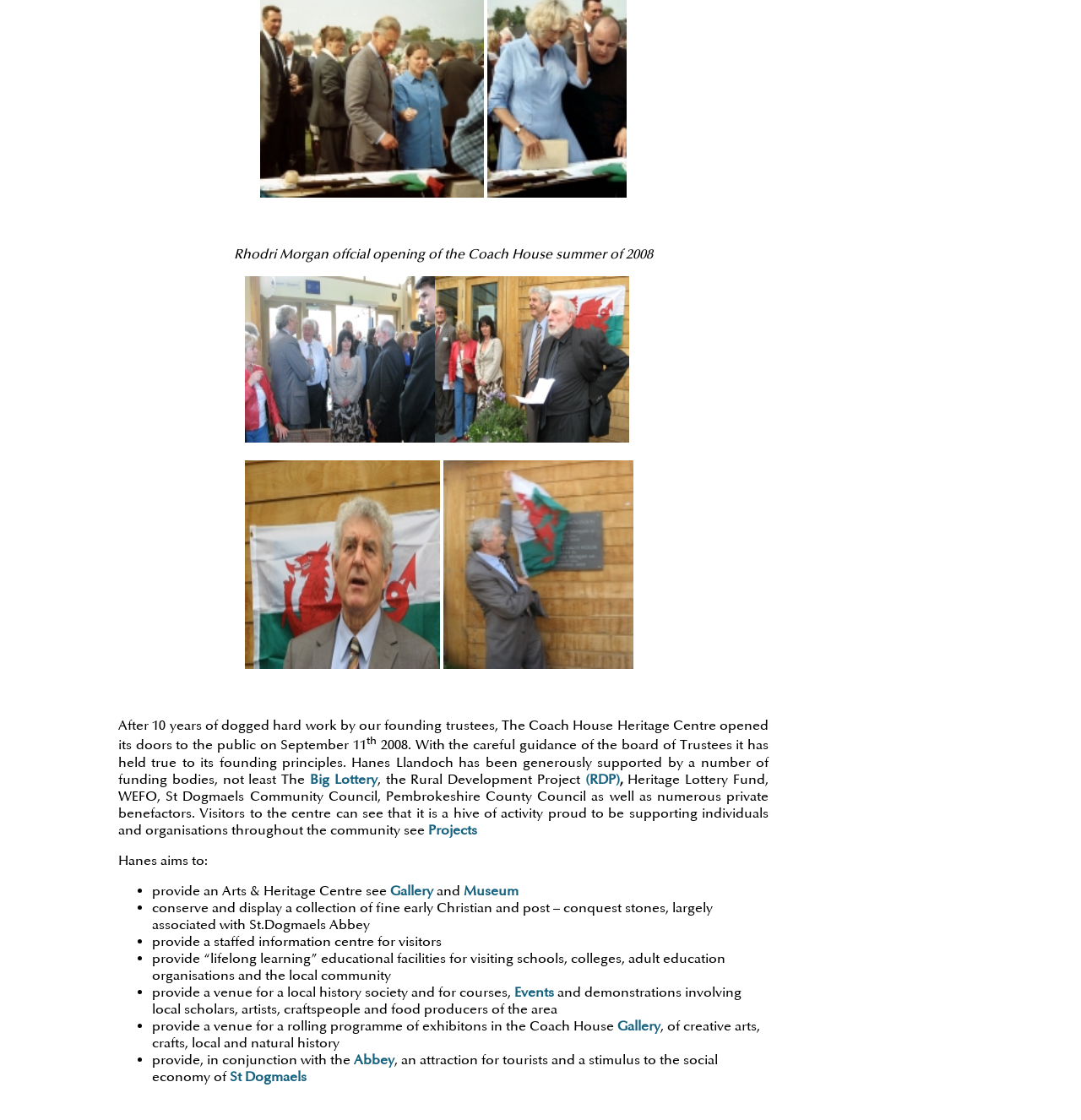Determine the bounding box coordinates of the section to be clicked to follow the instruction: "explore the Museum". The coordinates should be given as four float numbers between 0 and 1, formatted as [left, top, right, bottom].

[0.429, 0.788, 0.48, 0.803]